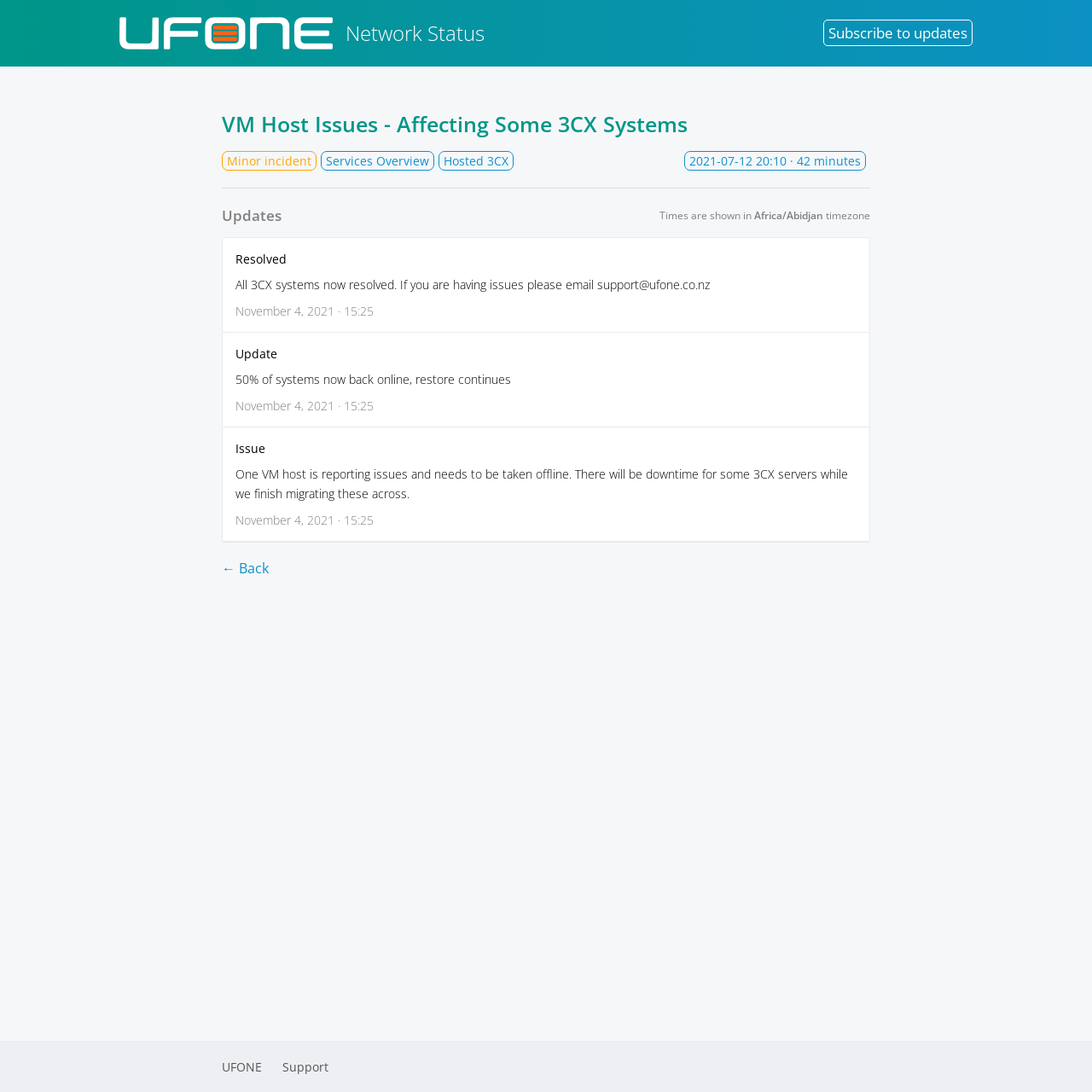Highlight the bounding box coordinates of the element you need to click to perform the following instruction: "Visit UFONE."

[0.203, 0.969, 0.24, 0.984]